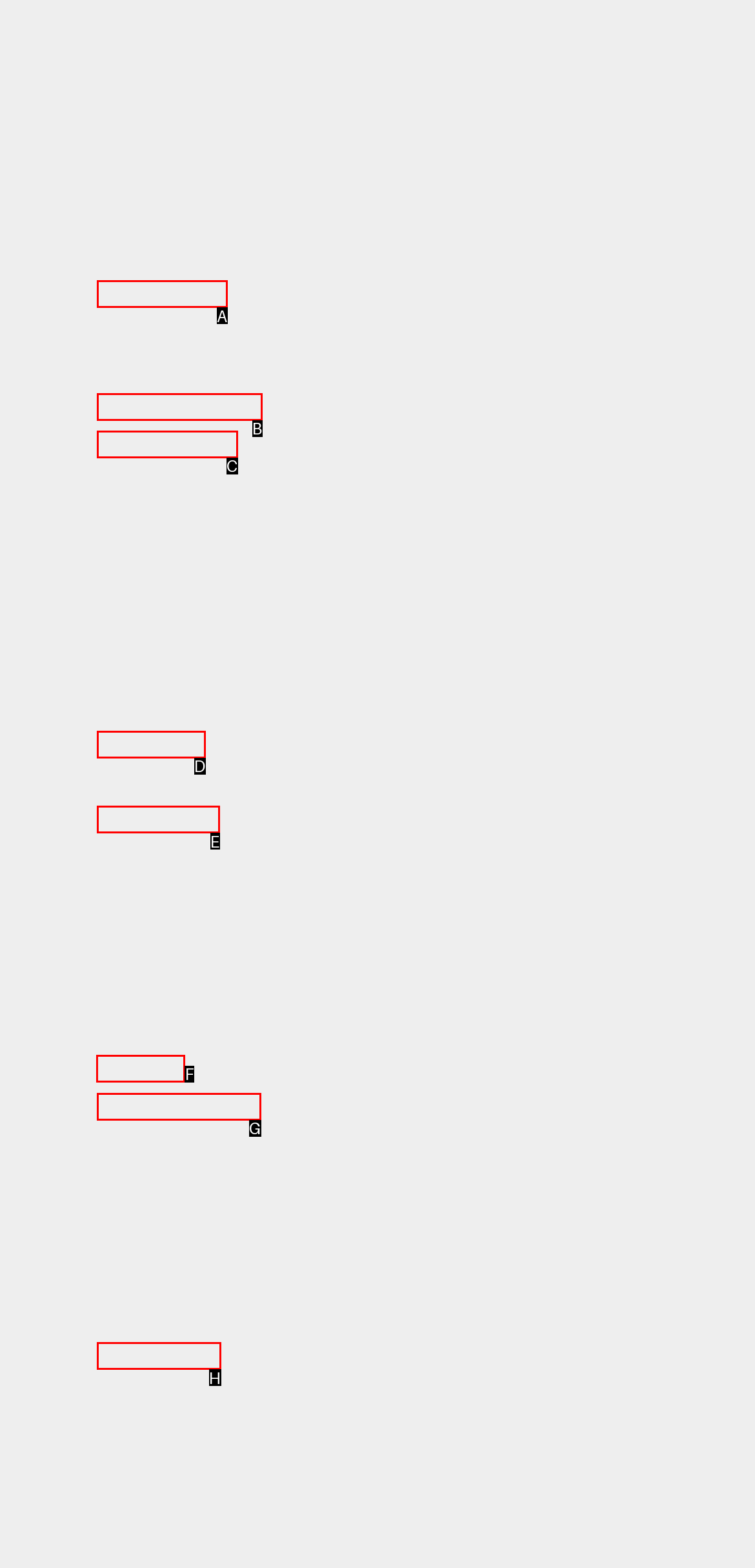Determine the HTML element to click for the instruction: Explore categories related to 'fractions'.
Answer with the letter corresponding to the correct choice from the provided options.

F